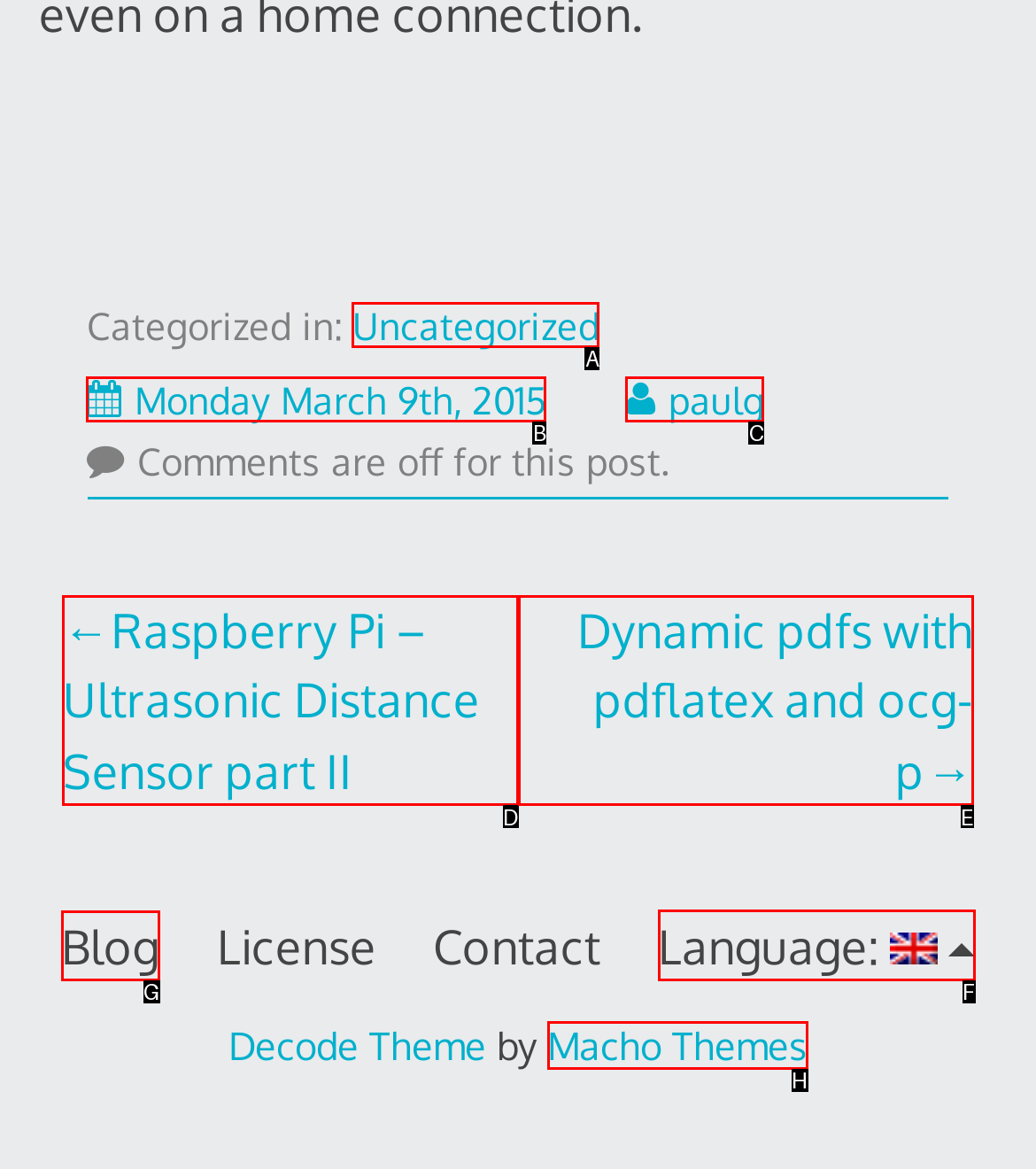Pick the HTML element that should be clicked to execute the task: Browse Feed Directory
Respond with the letter corresponding to the correct choice.

None